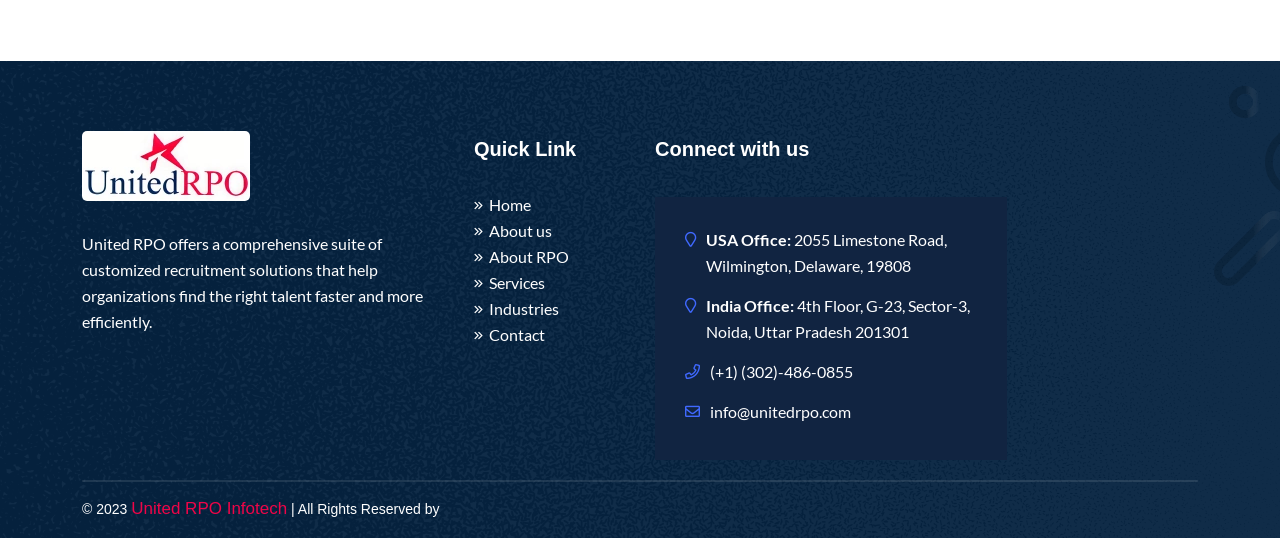Specify the bounding box coordinates of the area to click in order to execute this command: 'Visit About us'. The coordinates should consist of four float numbers ranging from 0 to 1, and should be formatted as [left, top, right, bottom].

[0.37, 0.414, 0.488, 0.444]